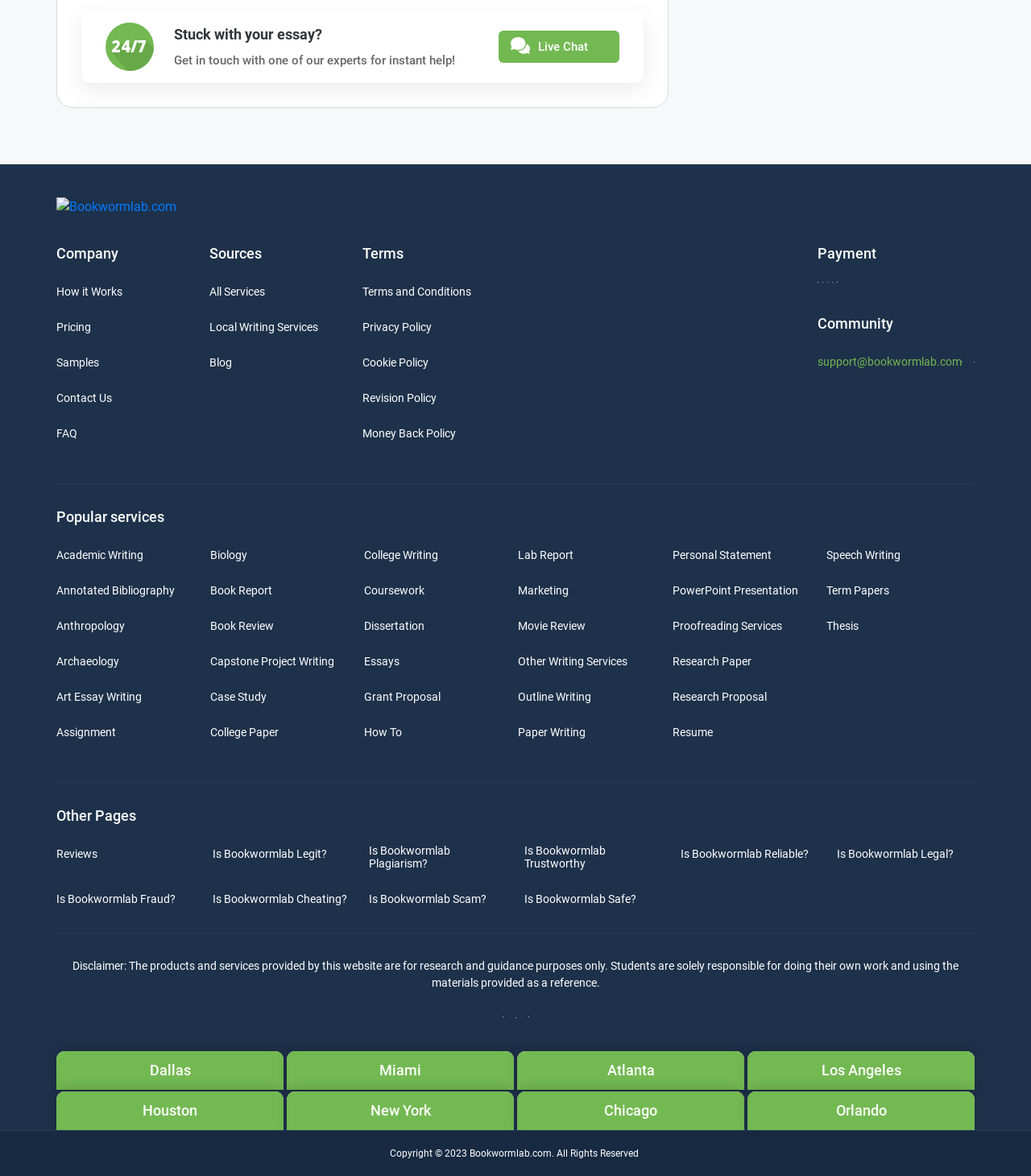Please predict the bounding box coordinates of the element's region where a click is necessary to complete the following instruction: "Check 'Reviews'". The coordinates should be represented by four float numbers between 0 and 1, i.e., [left, top, right, bottom].

[0.055, 0.72, 0.188, 0.731]